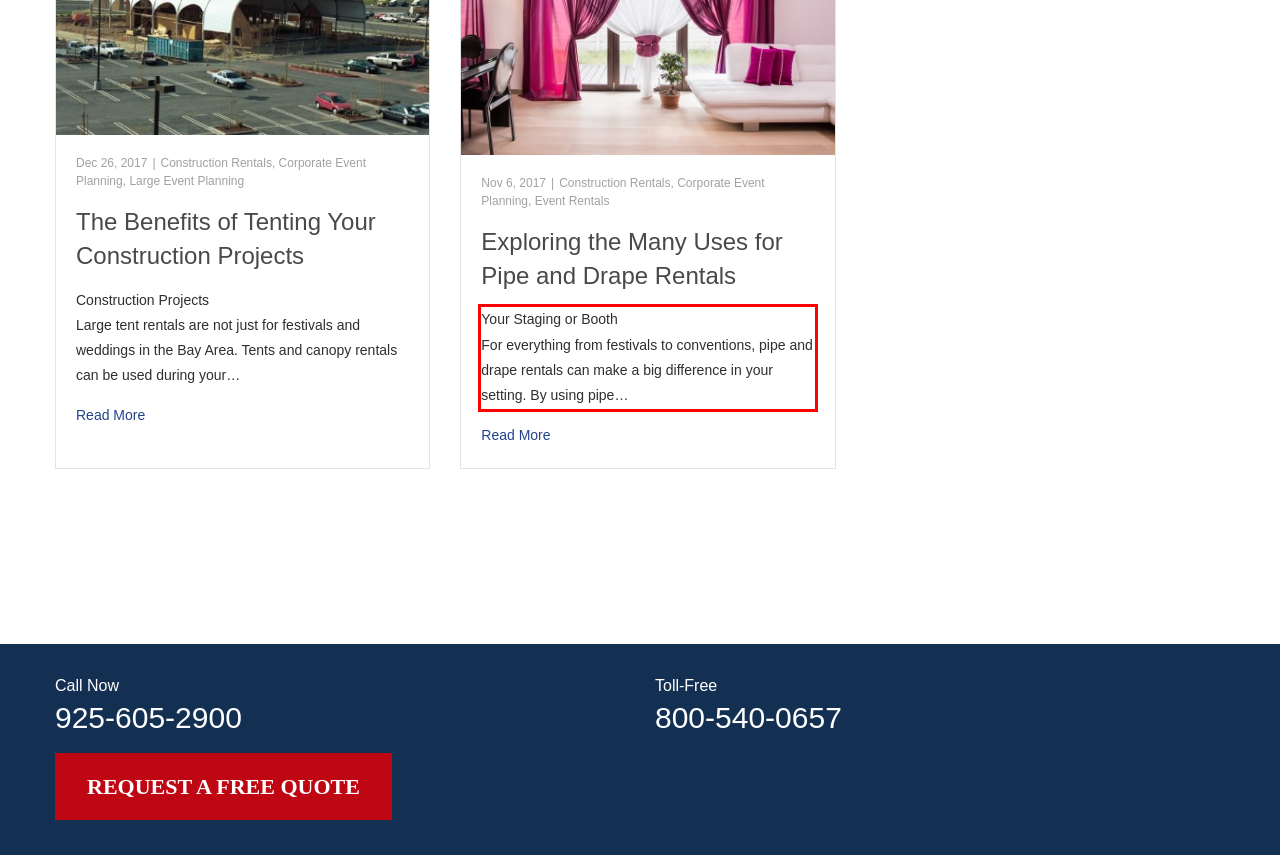Please analyze the provided webpage screenshot and perform OCR to extract the text content from the red rectangle bounding box.

Your Staging or Booth For everything from festivals to conventions, pipe and drape rentals can make a big difference in your setting. By using pipe…